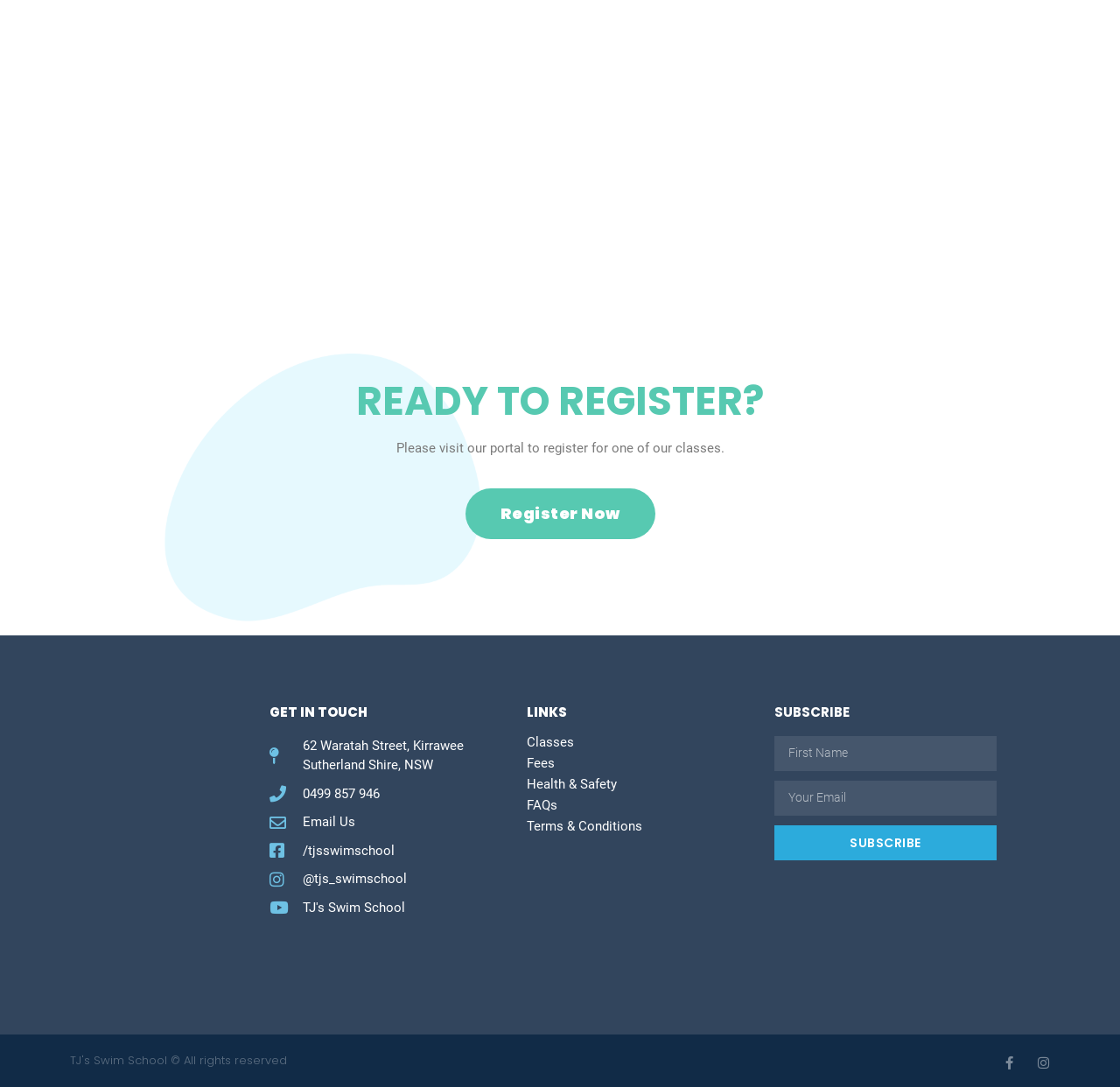What is the name of the swim school?
Give a single word or phrase as your answer by examining the image.

TJ's Swim School